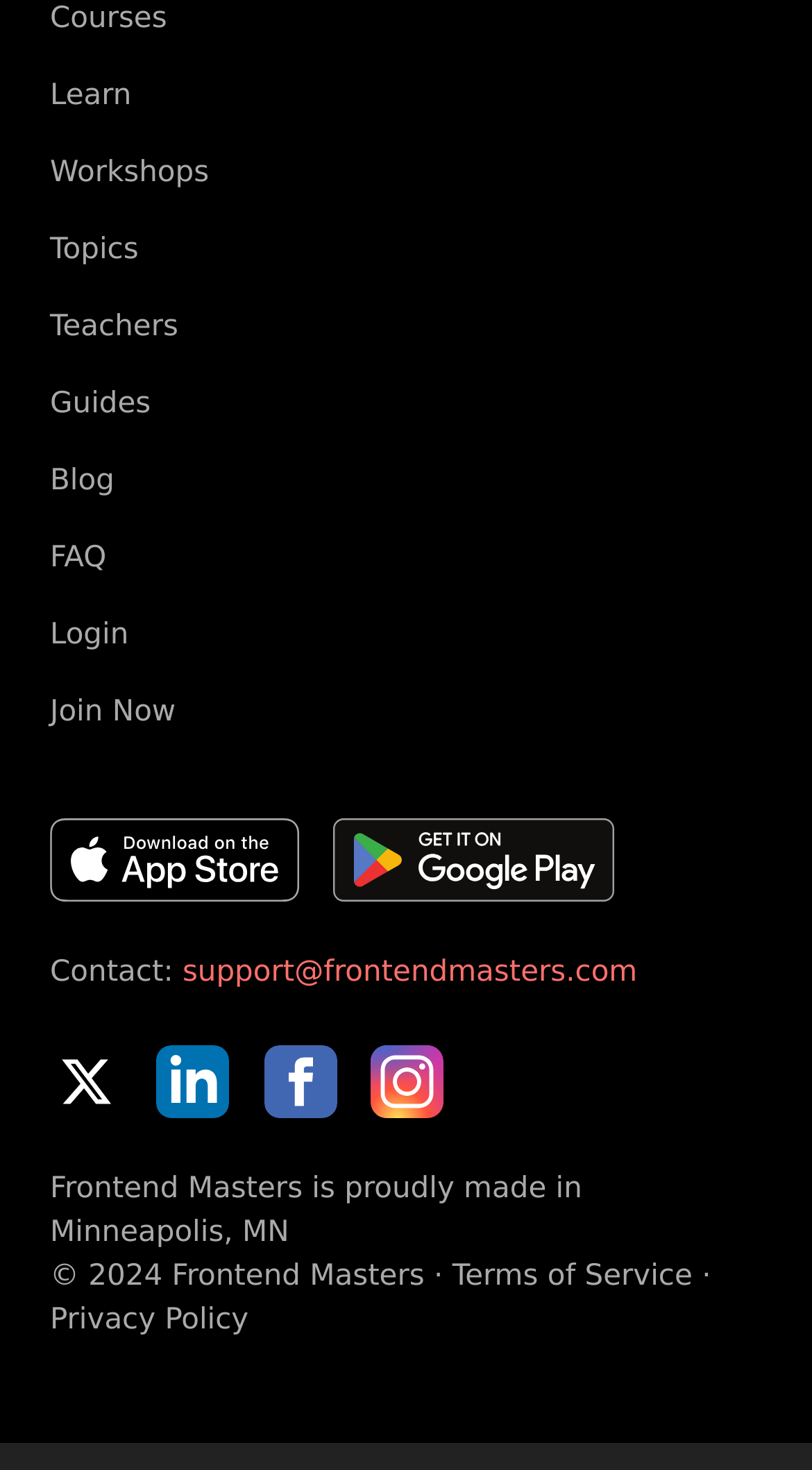Please provide a one-word or phrase answer to the question: 
What is the contact email address on the webpage?

support@frontendmasters.com